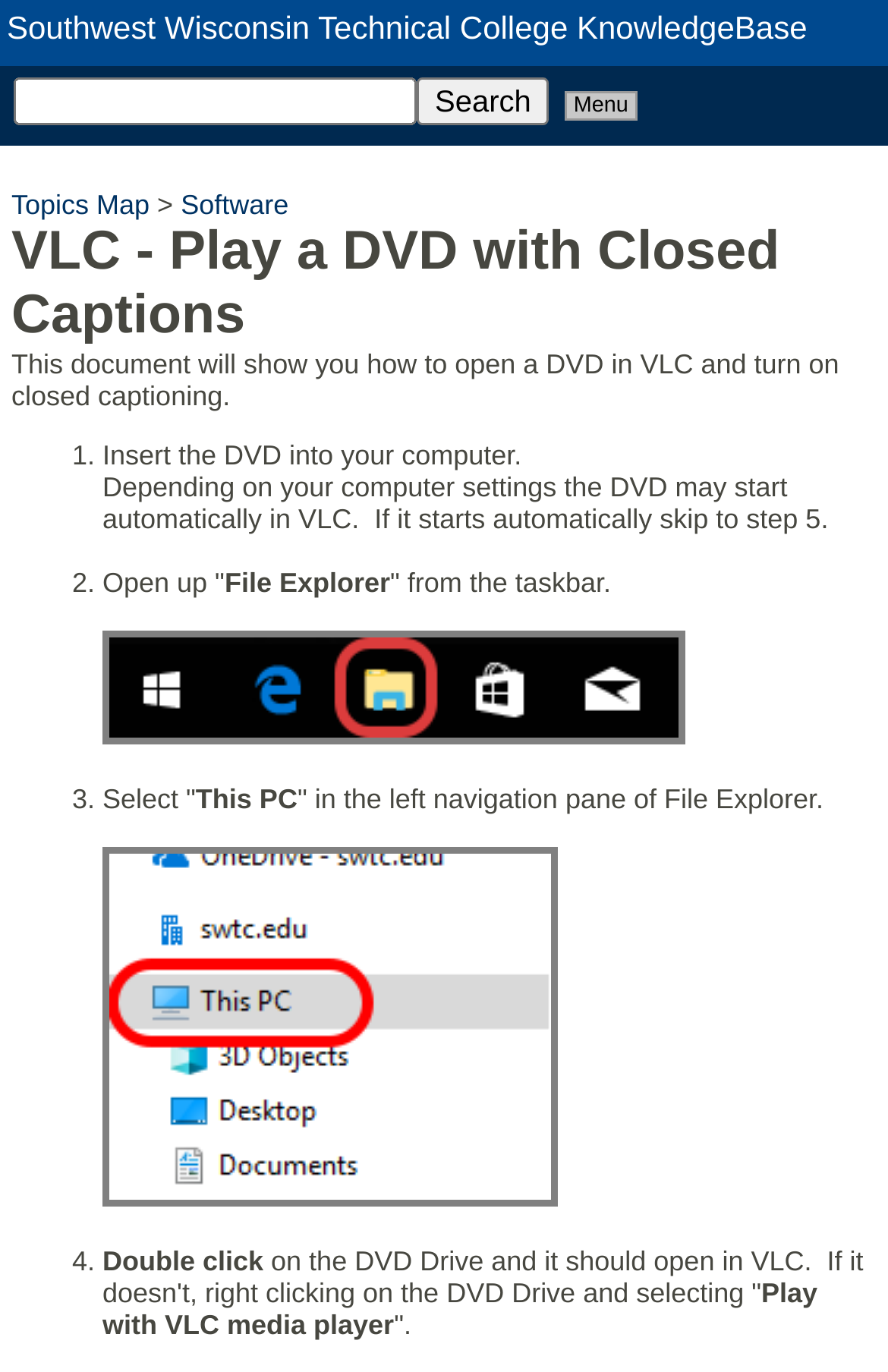Please respond to the question using a single word or phrase:
What should you do if the DVD doesn't open in VLC automatically?

Right-click and select Play with VLC media player